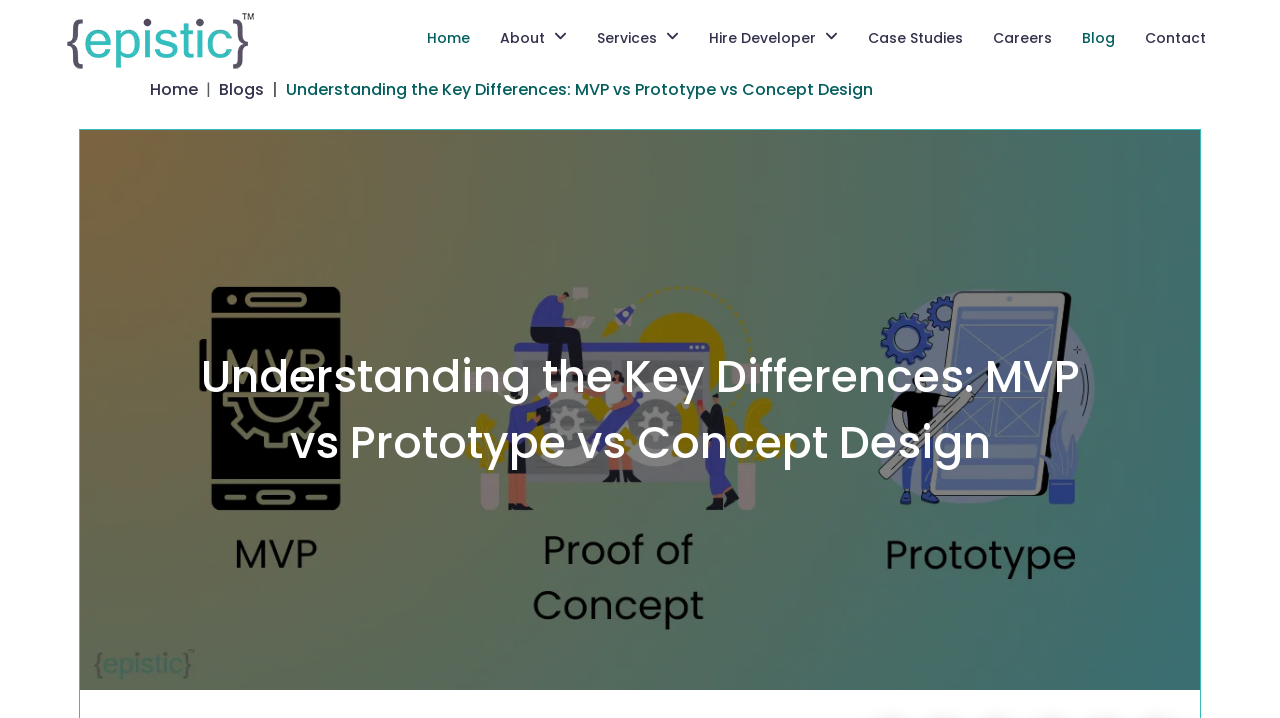What is the text of the static text element? Analyze the screenshot and reply with just one word or a short phrase.

Understanding the Key Differences: MVP vs Prototype vs Concept Design